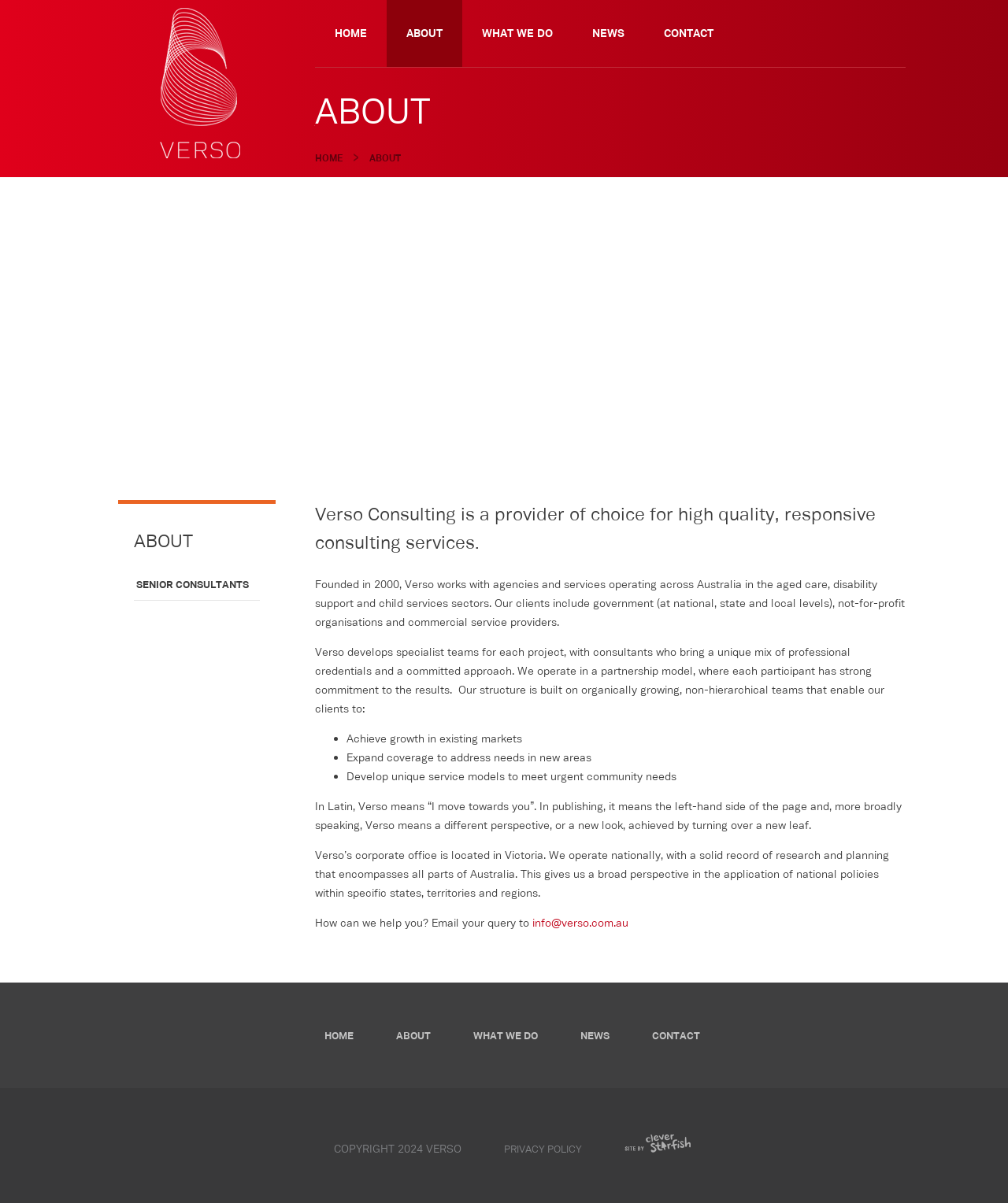Determine the bounding box coordinates of the clickable element to achieve the following action: 'go to home page'. Provide the coordinates as four float values between 0 and 1, formatted as [left, top, right, bottom].

[0.312, 0.0, 0.384, 0.056]